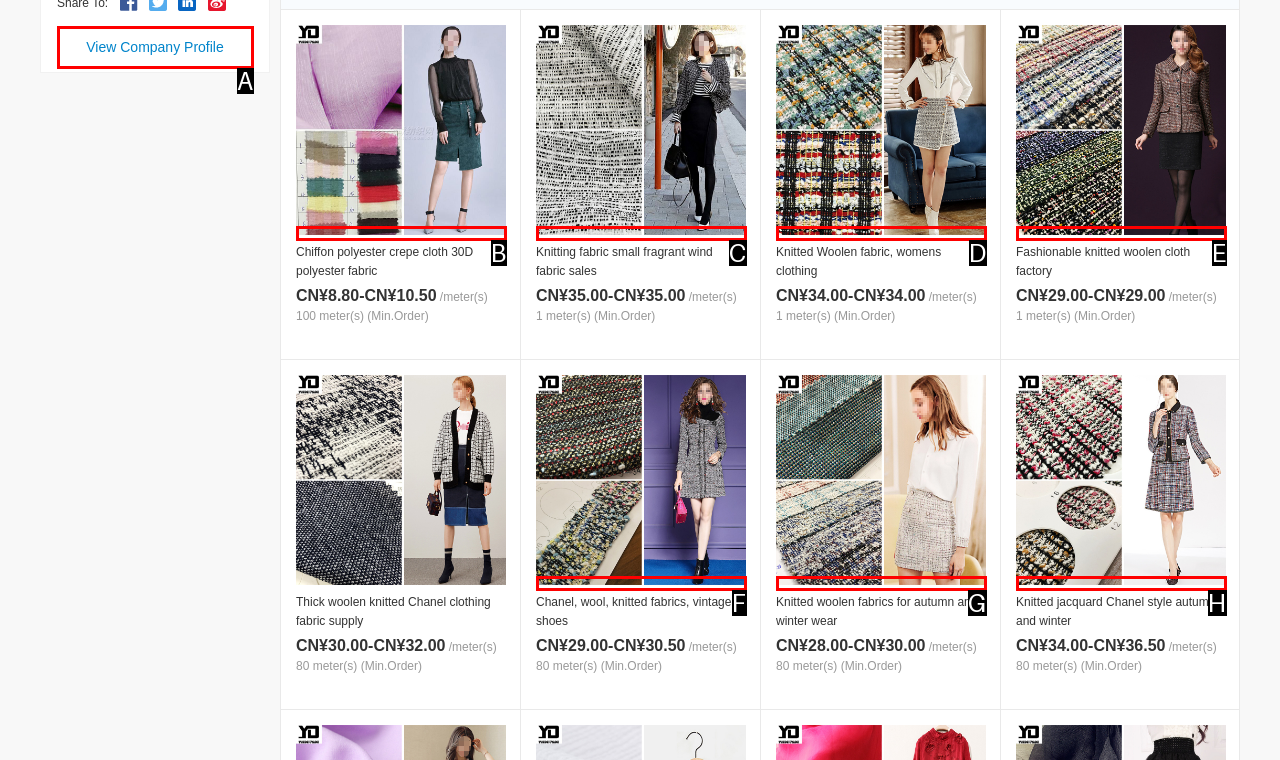Given the description: View Company Profile, select the HTML element that best matches it. Reply with the letter of your chosen option.

A